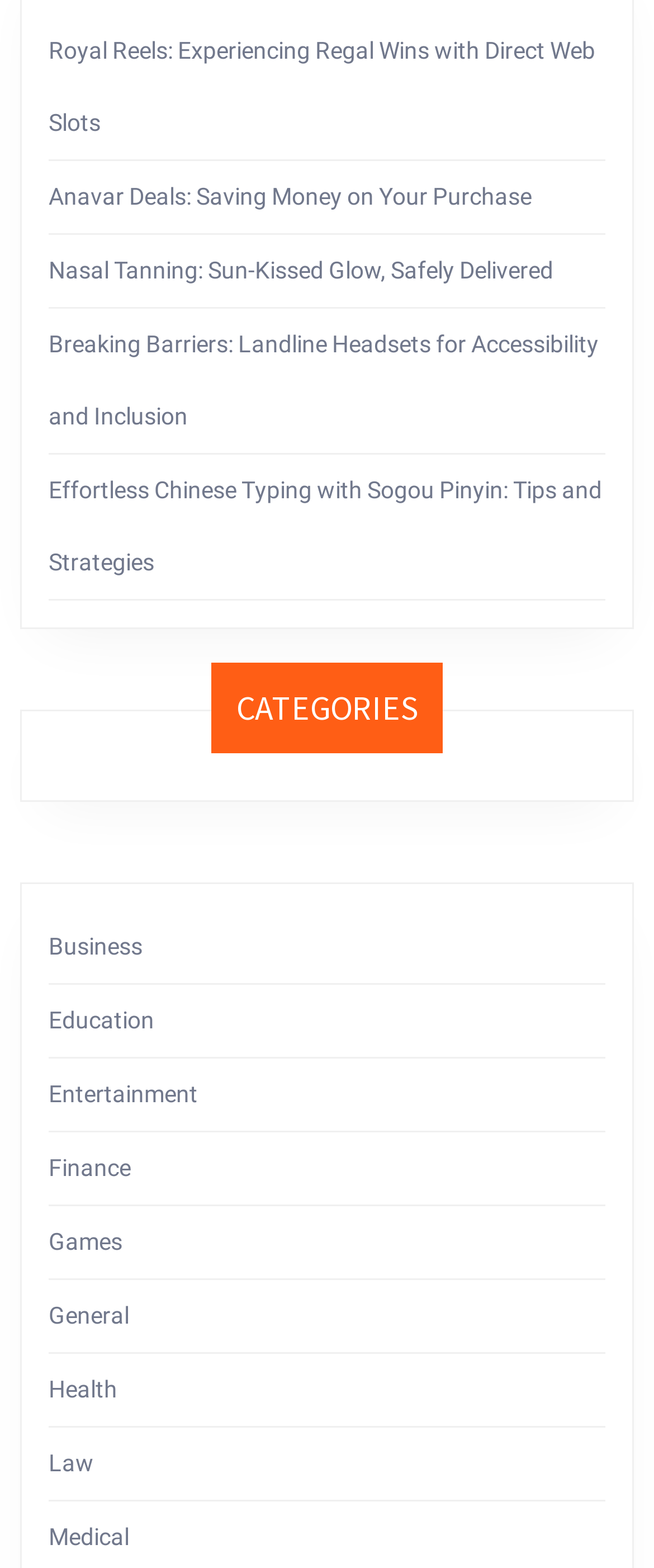Please provide a one-word or phrase answer to the question: 
What is the position of the 'Entertainment' category?

Third